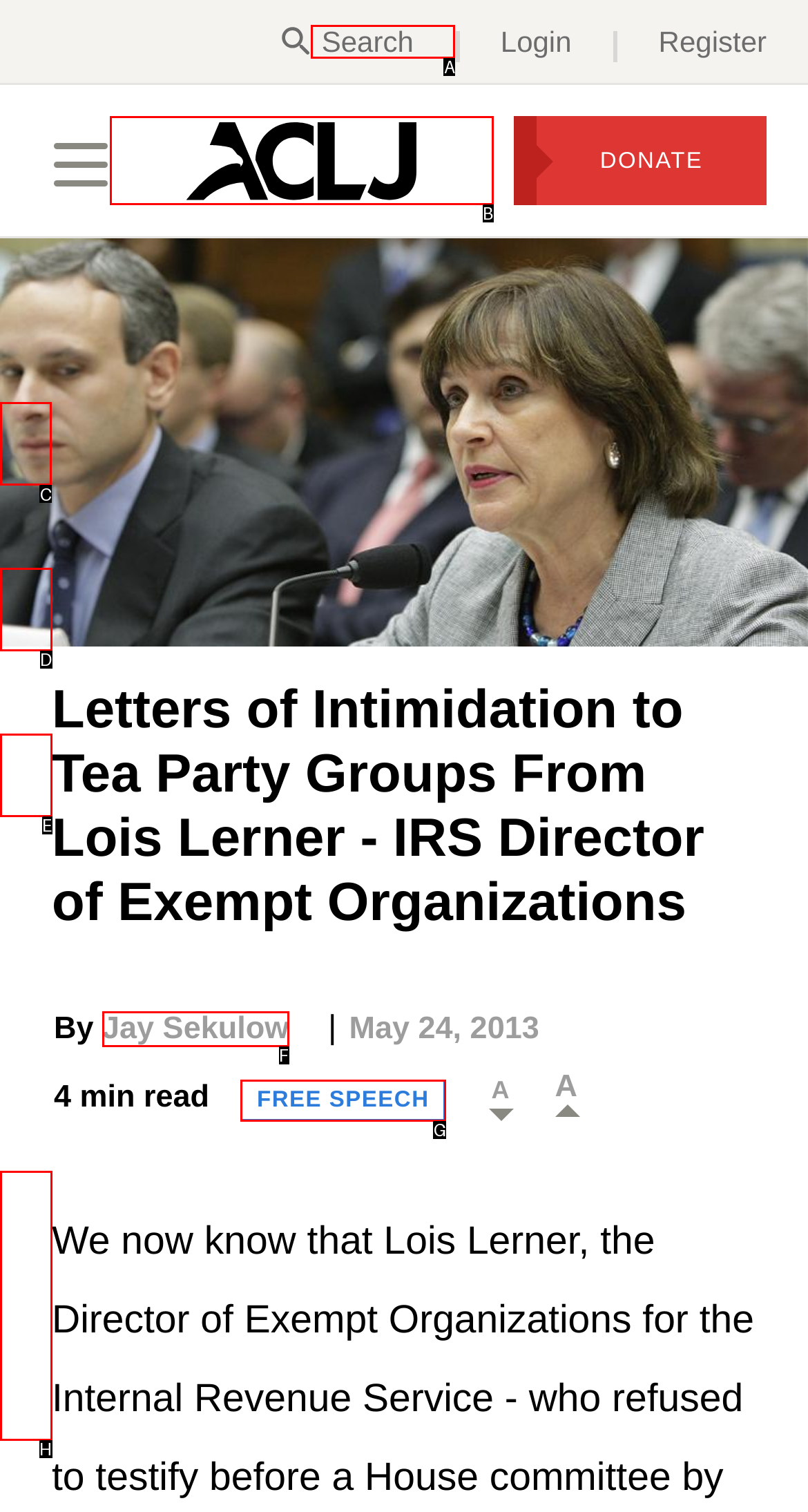Select the proper UI element to click in order to perform the following task: Read news articles. Indicate your choice with the letter of the appropriate option.

C